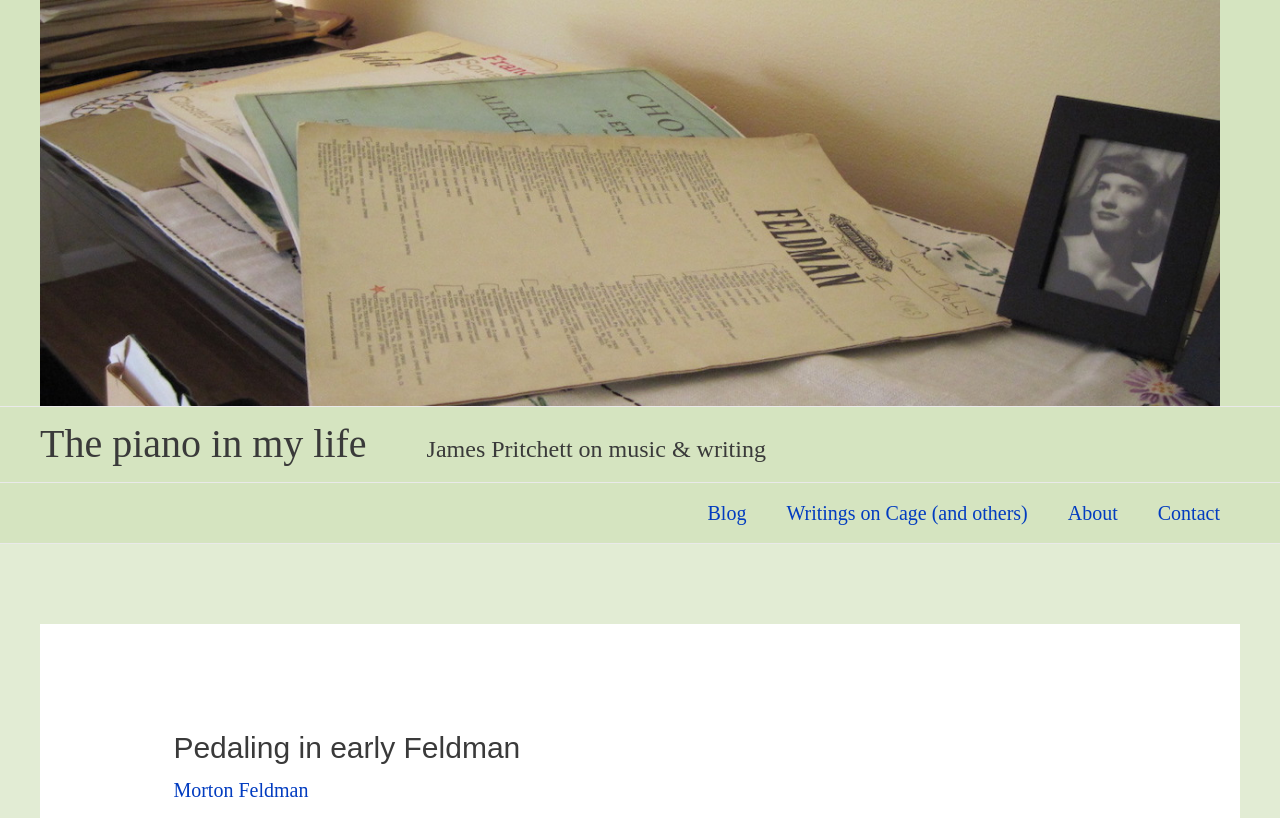Identify the title of the webpage and provide its text content.

Pedaling in early Feldman